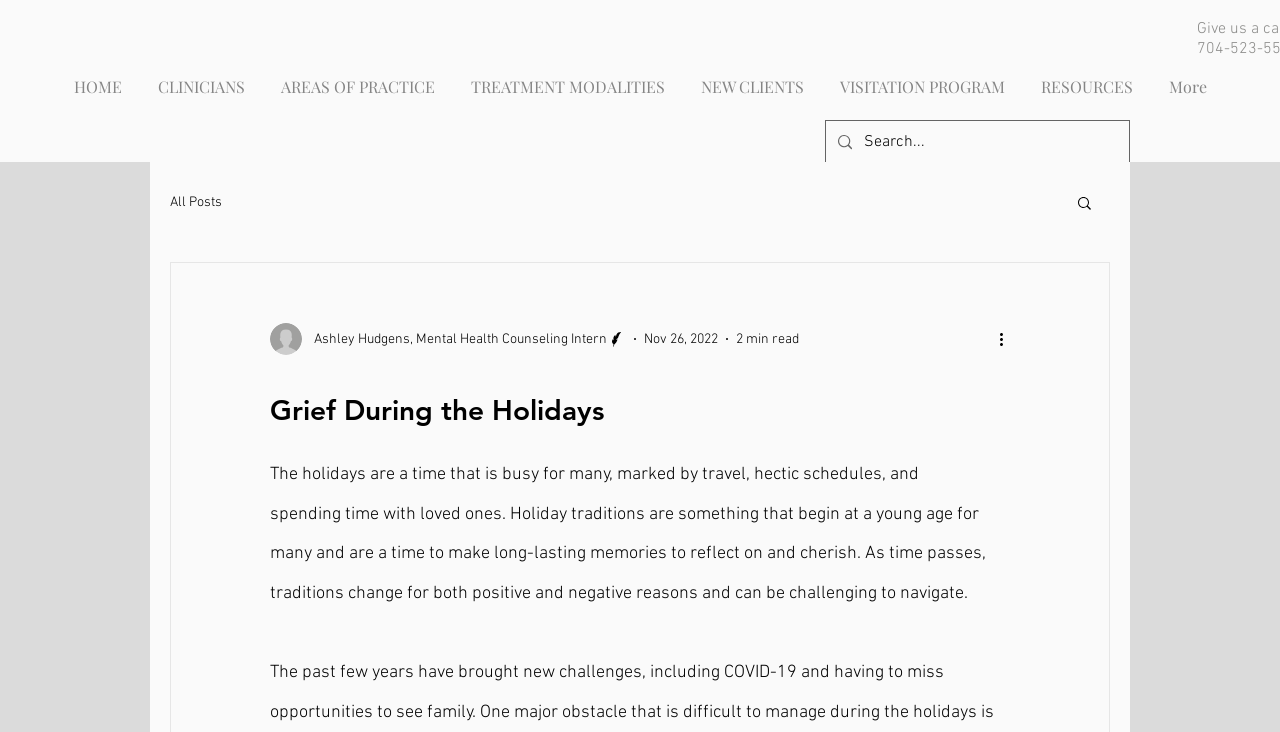What is the purpose of the button with a picture of a magnifying glass?
Using the information from the image, provide a comprehensive answer to the question.

I found the purpose of the button by looking at its location and the surrounding elements. The button is located in the search section, and it has a picture of a magnifying glass, which is a common icon for search functionality.